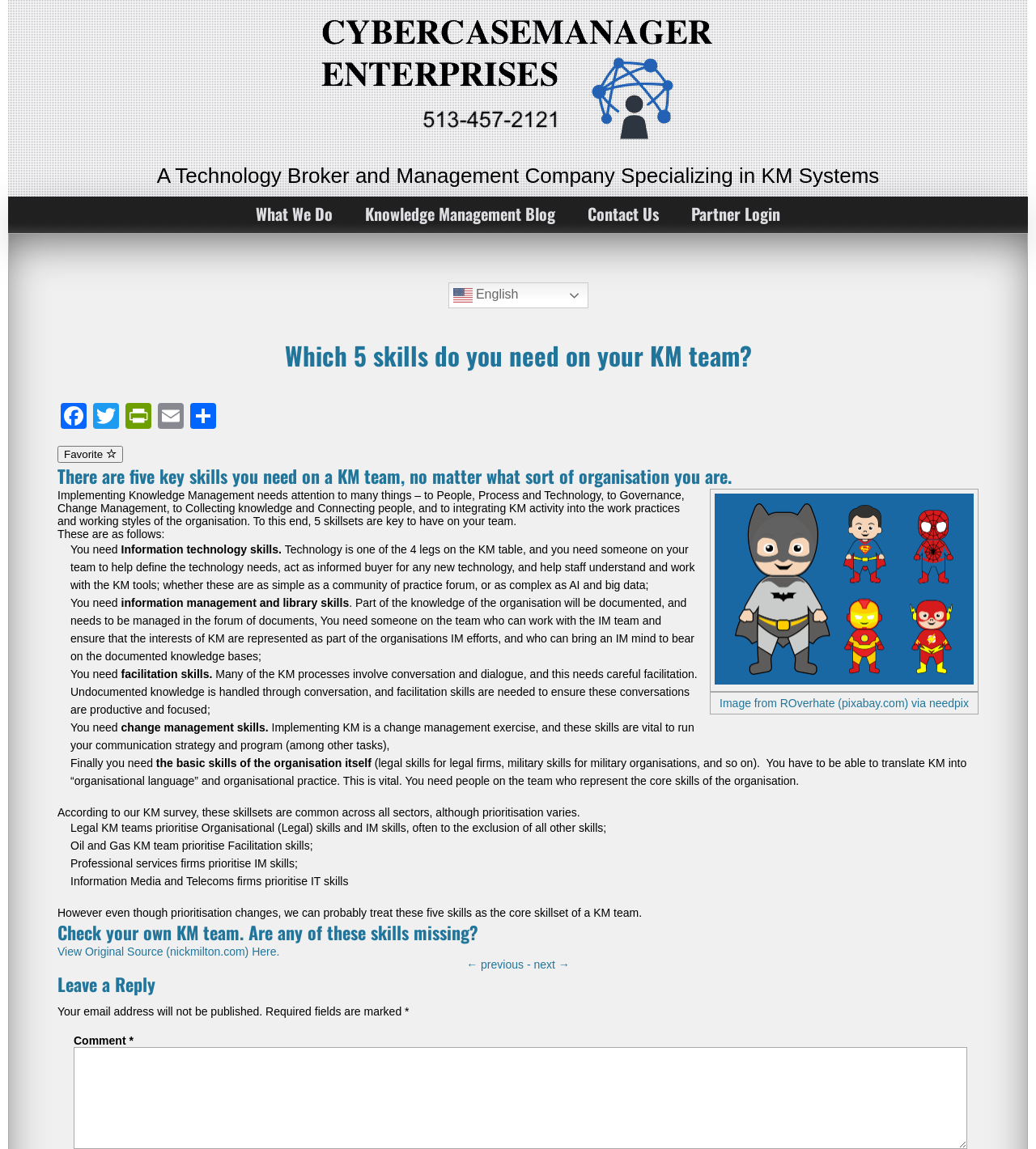Find the bounding box coordinates of the element you need to click on to perform this action: 'Click on the 'Knowledge Management Blog' link'. The coordinates should be represented by four float values between 0 and 1, in the format [left, top, right, bottom].

[0.337, 0.171, 0.552, 0.201]